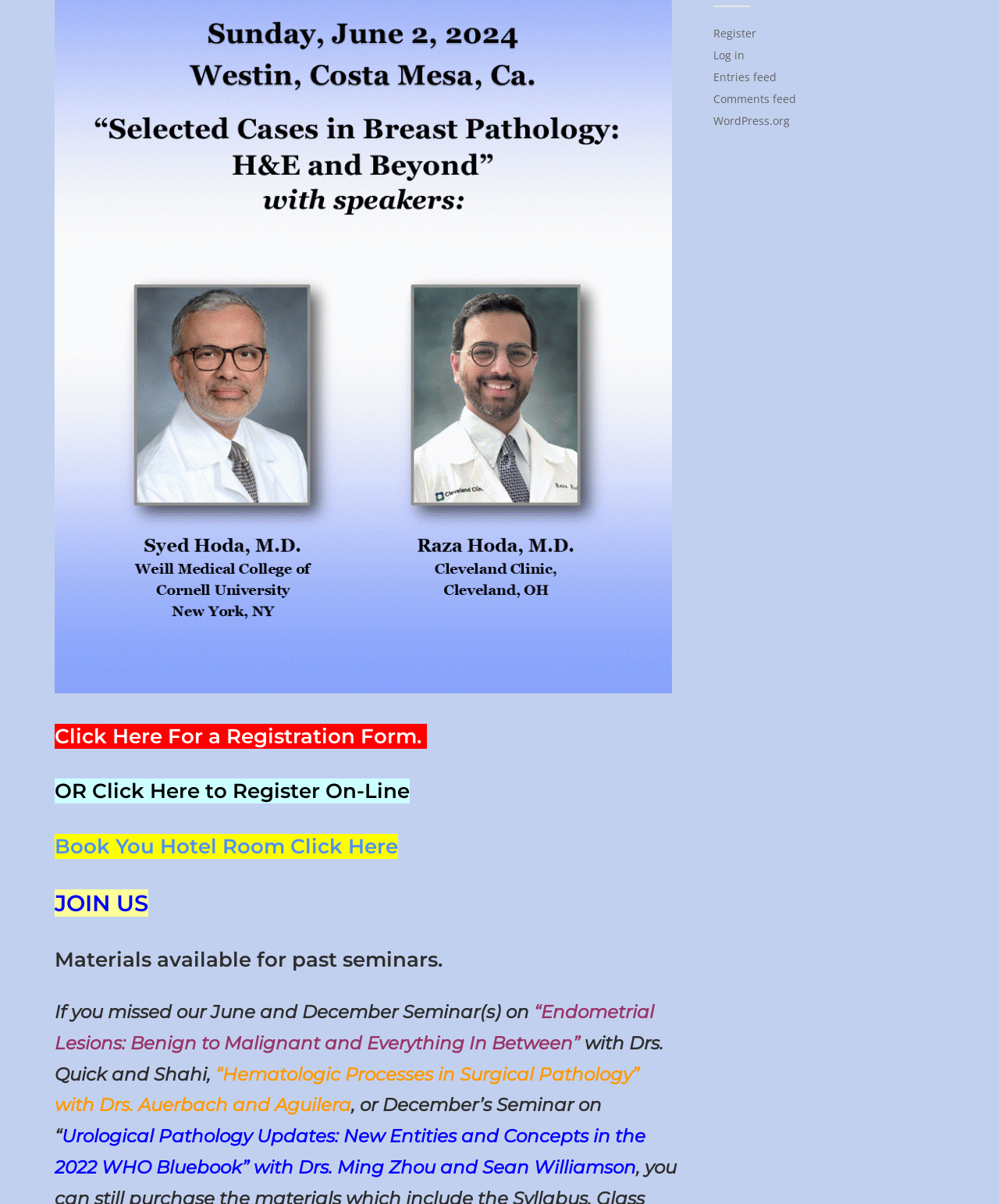Using the given element description, provide the bounding box coordinates (top-left x, top-left y, bottom-right x, bottom-right y) for the corresponding UI element in the screenshot: Register

[0.714, 0.022, 0.757, 0.034]